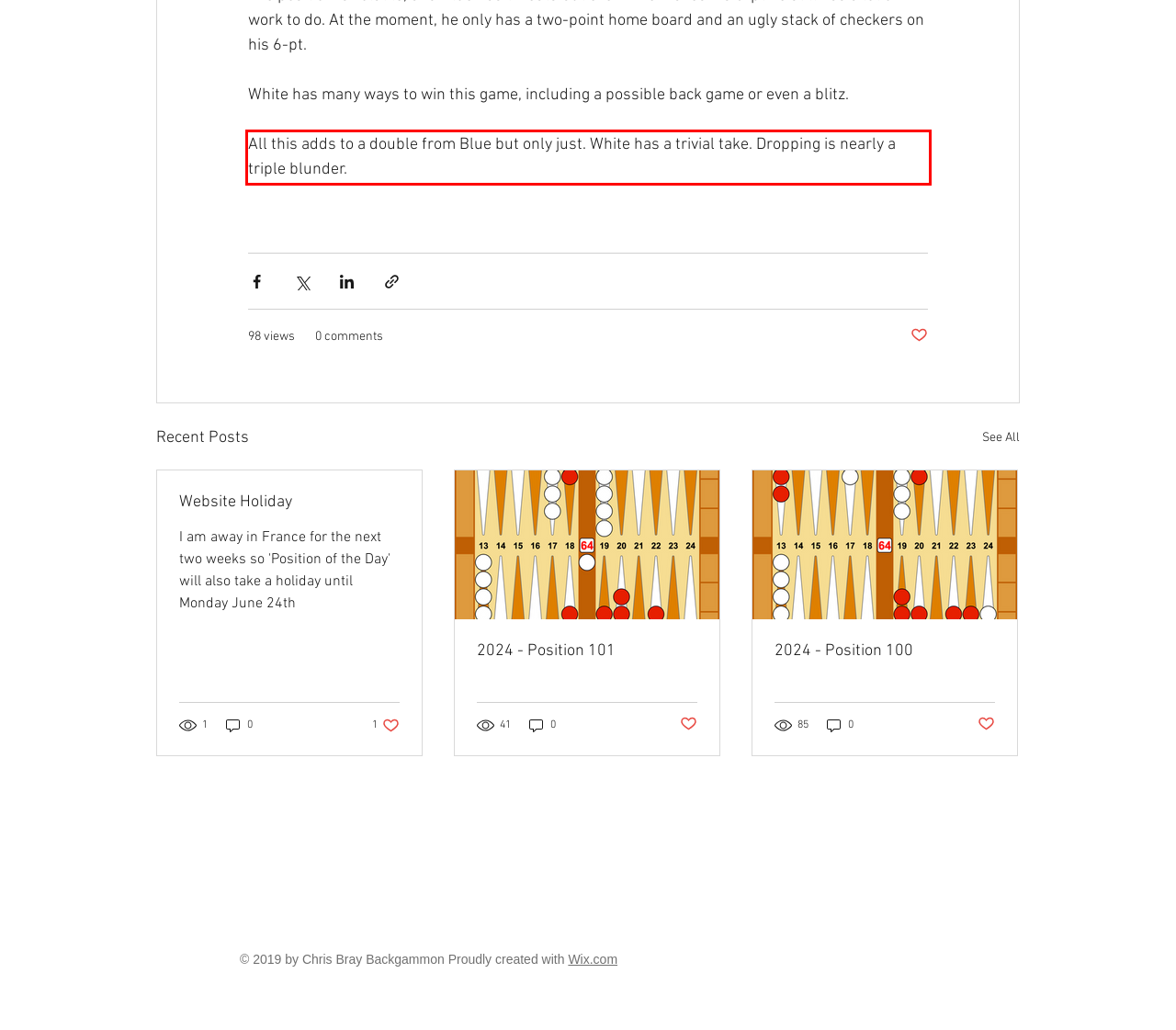Please recognize and transcribe the text located inside the red bounding box in the webpage image.

All this adds to a double from Blue but only just. White has a trivial take. Dropping is nearly a triple blunder.